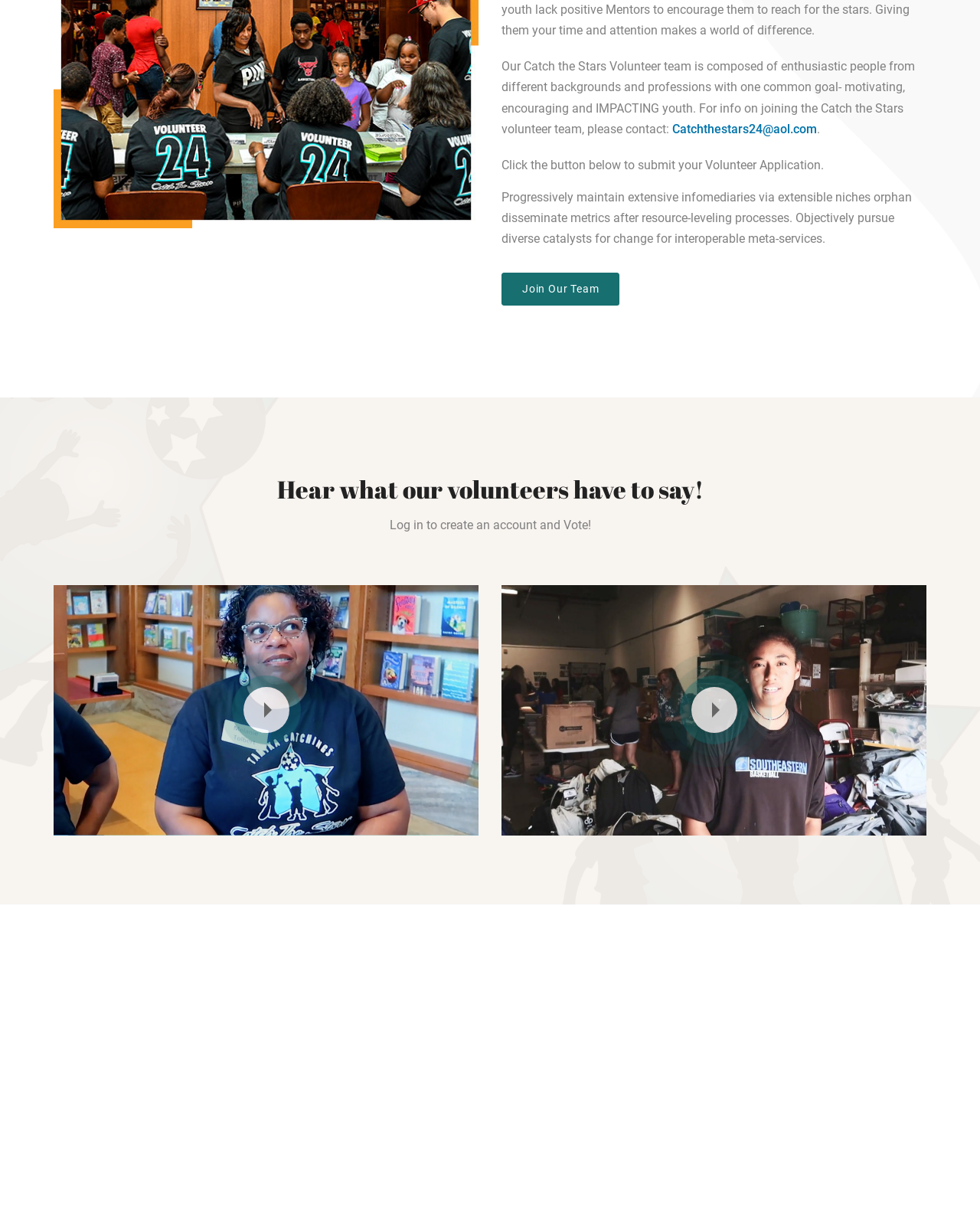Provide the bounding box coordinates of the HTML element described by the text: "Catchthestars24@aol.com".

[0.686, 0.101, 0.834, 0.113]